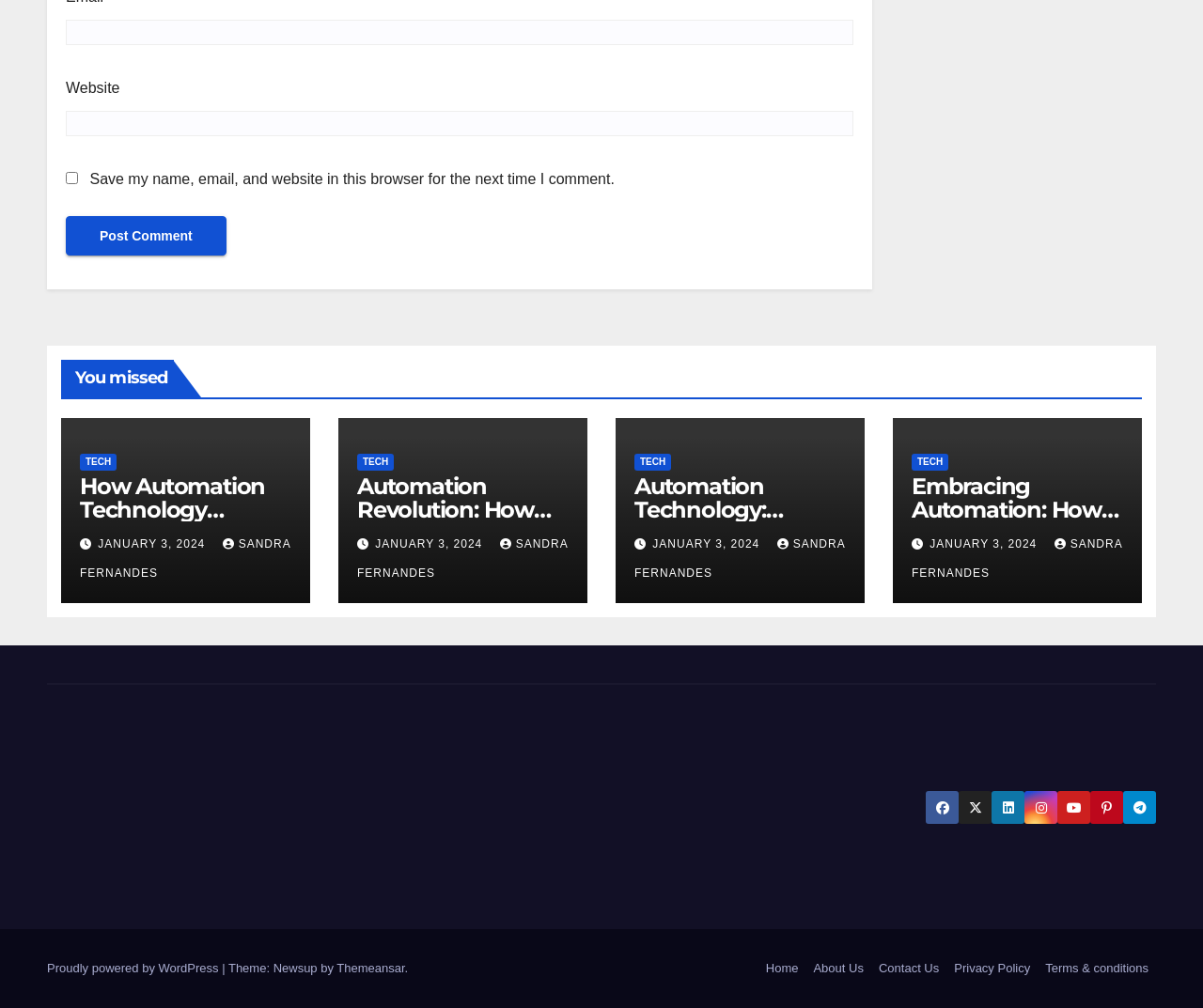How many main navigation links are there?
Carefully analyze the image and provide a thorough answer to the question.

I counted the number of links at the bottom of the webpage and found five main navigation links: Home, About Us, Contact Us, Privacy Policy, and Terms & conditions.